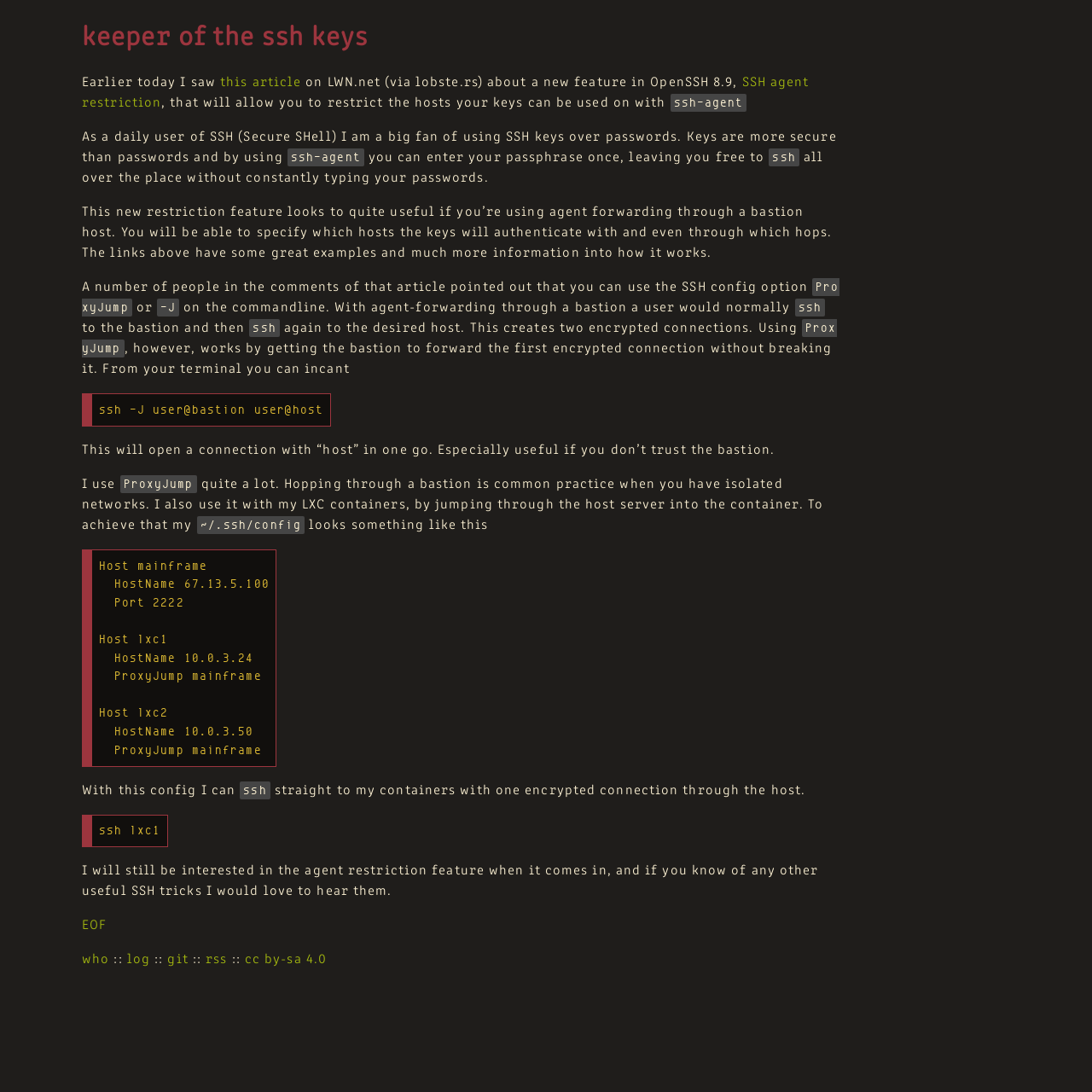What is the author's opinion on the new restriction feature?
Please respond to the question with a detailed and thorough explanation.

The author expresses interest in the new restriction feature, indicating that they think it is a useful addition to OpenSSH.